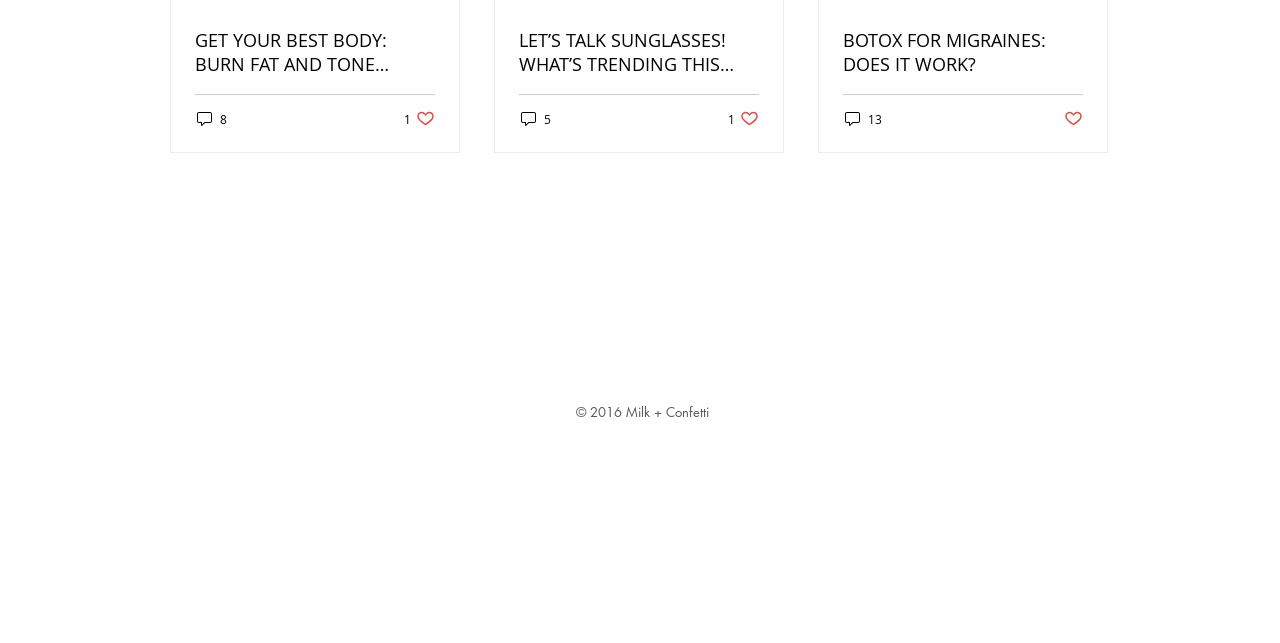Specify the bounding box coordinates of the area to click in order to follow the given instruction: "Click on the 'GET YOUR BEST BODY' link."

[0.152, 0.043, 0.34, 0.118]